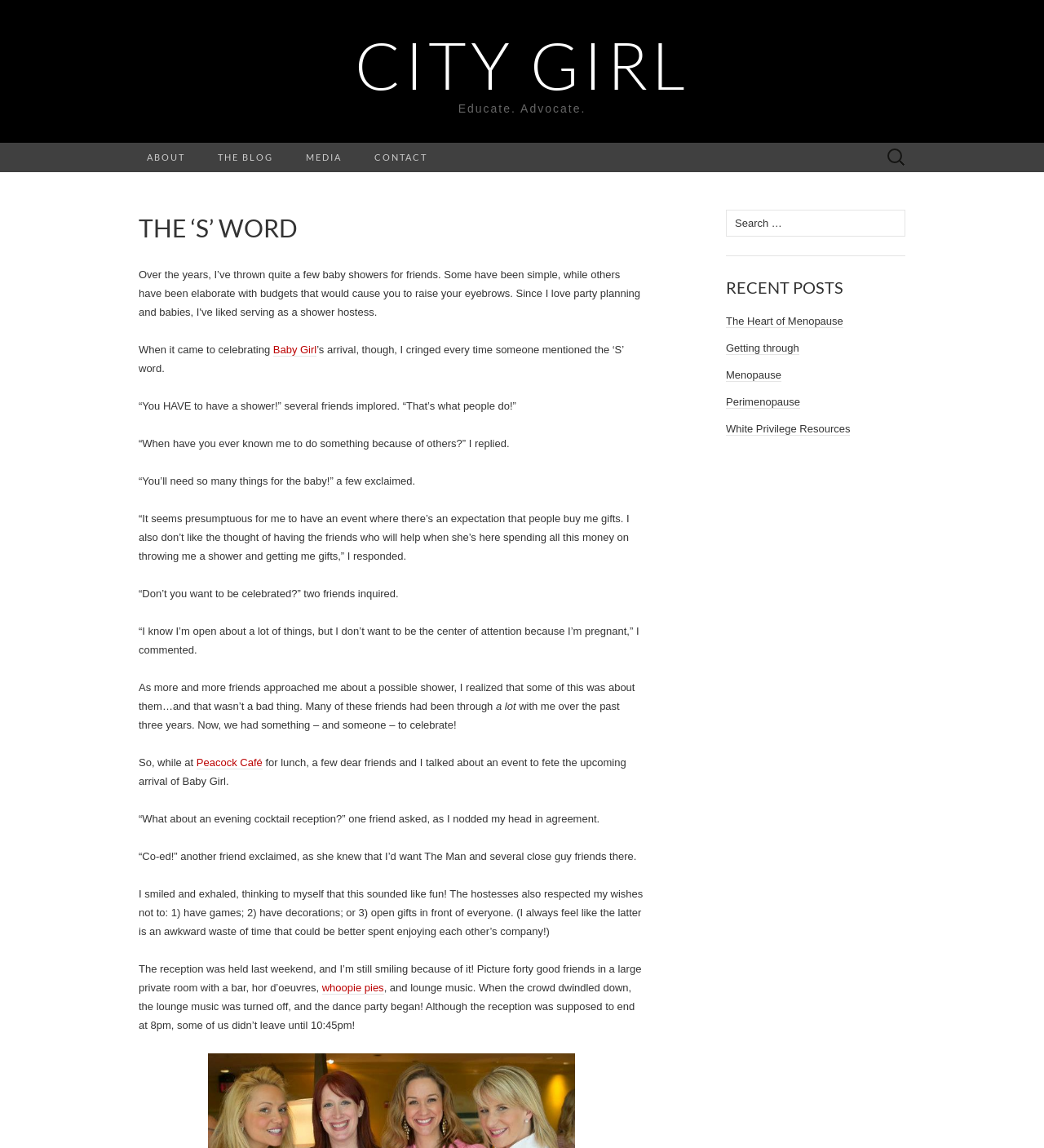What is the name of the blog?
Please give a detailed and thorough answer to the question, covering all relevant points.

The name of the blog can be found in the heading element with the text 'THE ‘S’ WORD' which is a child of the searchbox element.